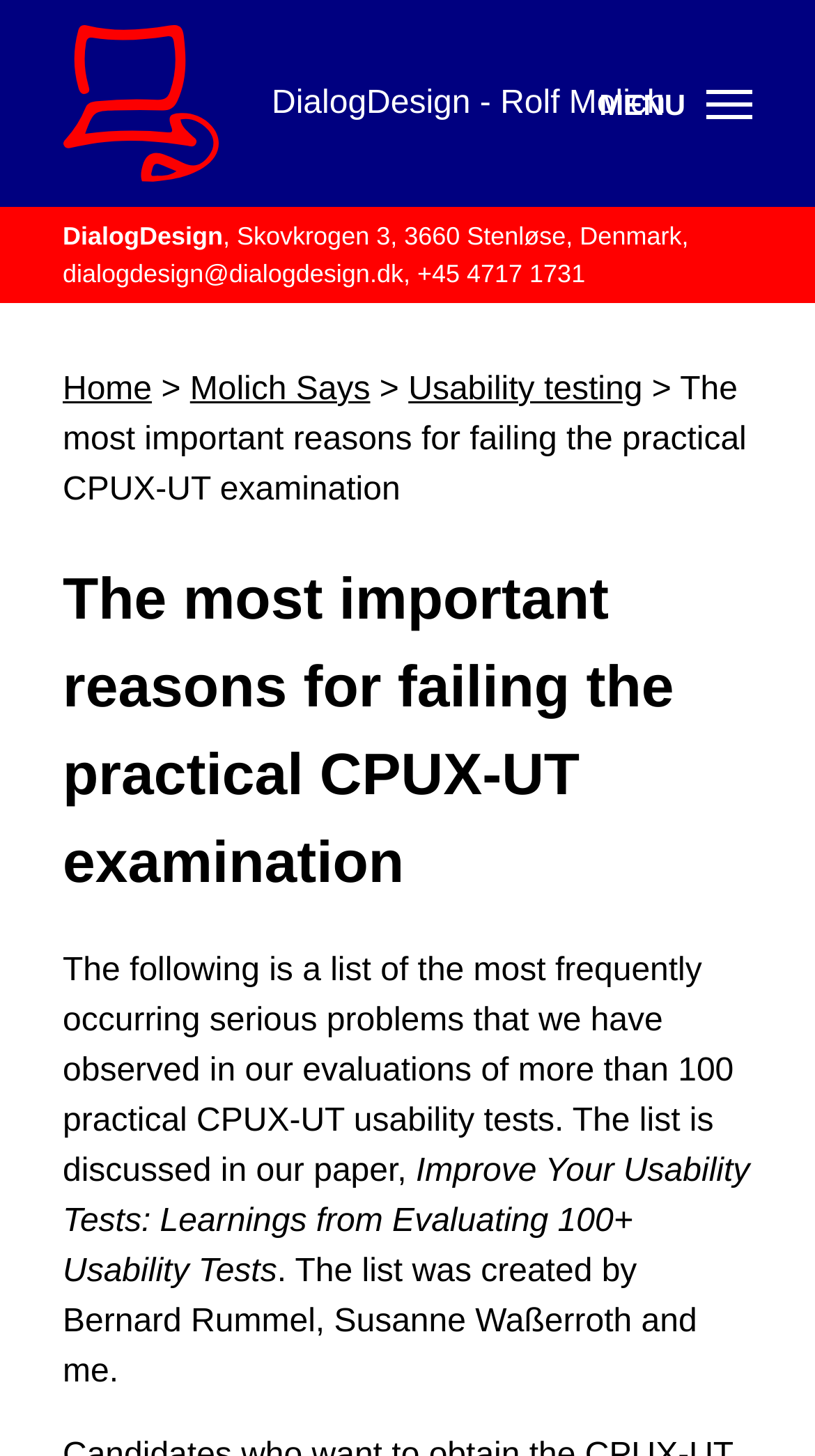Locate the bounding box of the UI element with the following description: "Usability testing".

[0.501, 0.256, 0.788, 0.28]